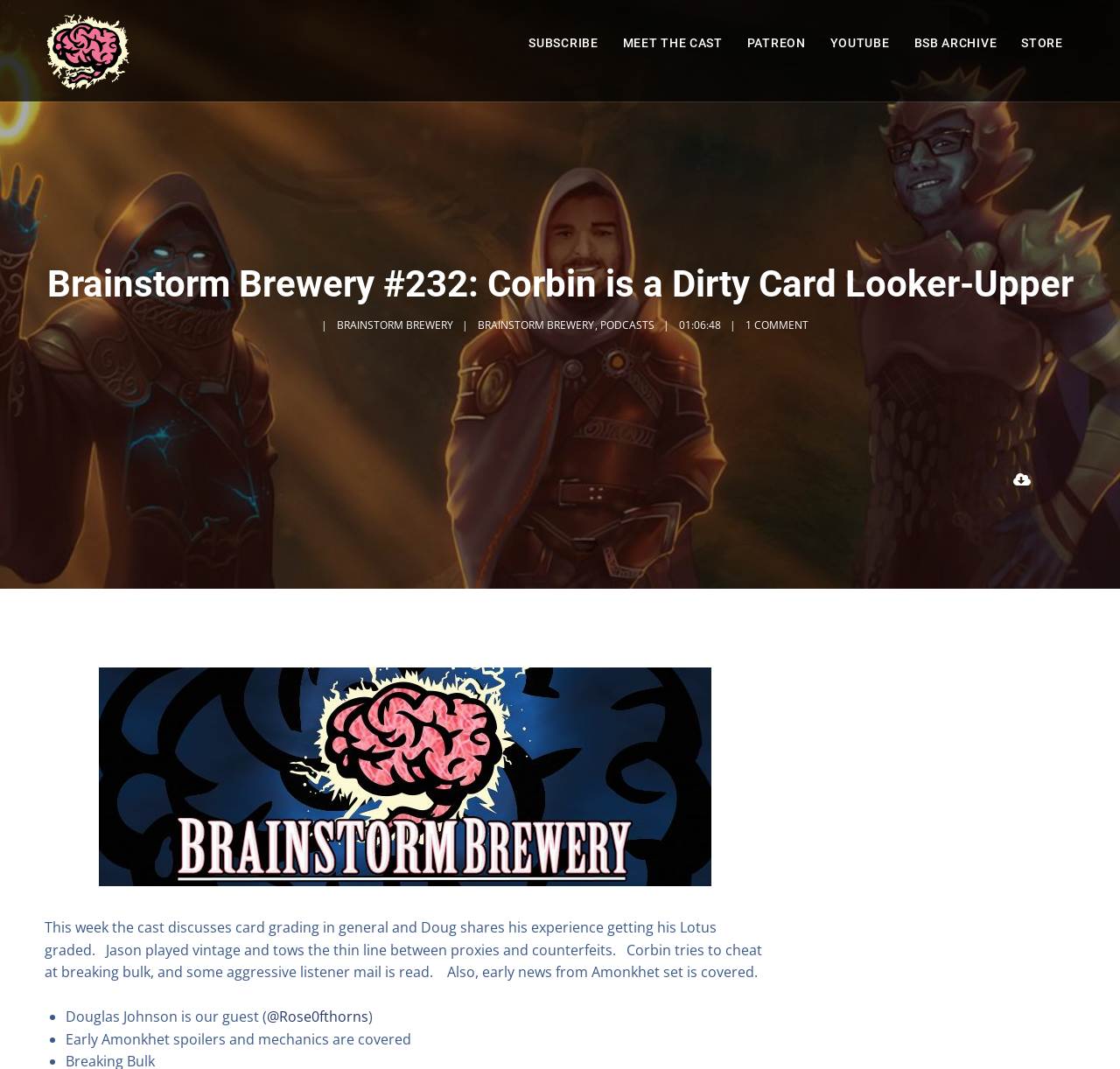Kindly determine the bounding box coordinates for the area that needs to be clicked to execute this instruction: "Read more about the cast".

[0.545, 0.0, 0.656, 0.08]